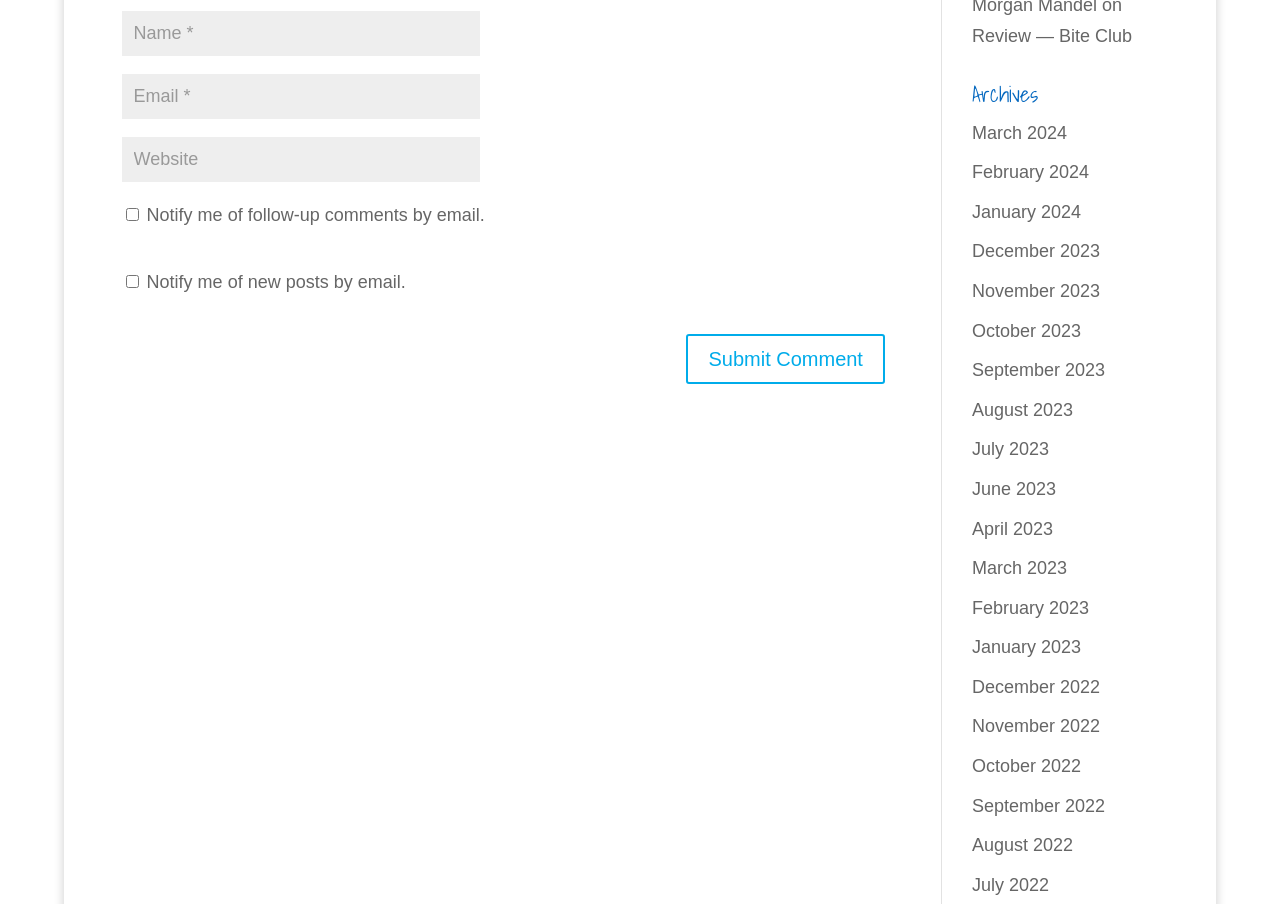Determine the bounding box coordinates of the clickable region to carry out the instruction: "Select the month of March 2024".

[0.759, 0.136, 0.834, 0.158]